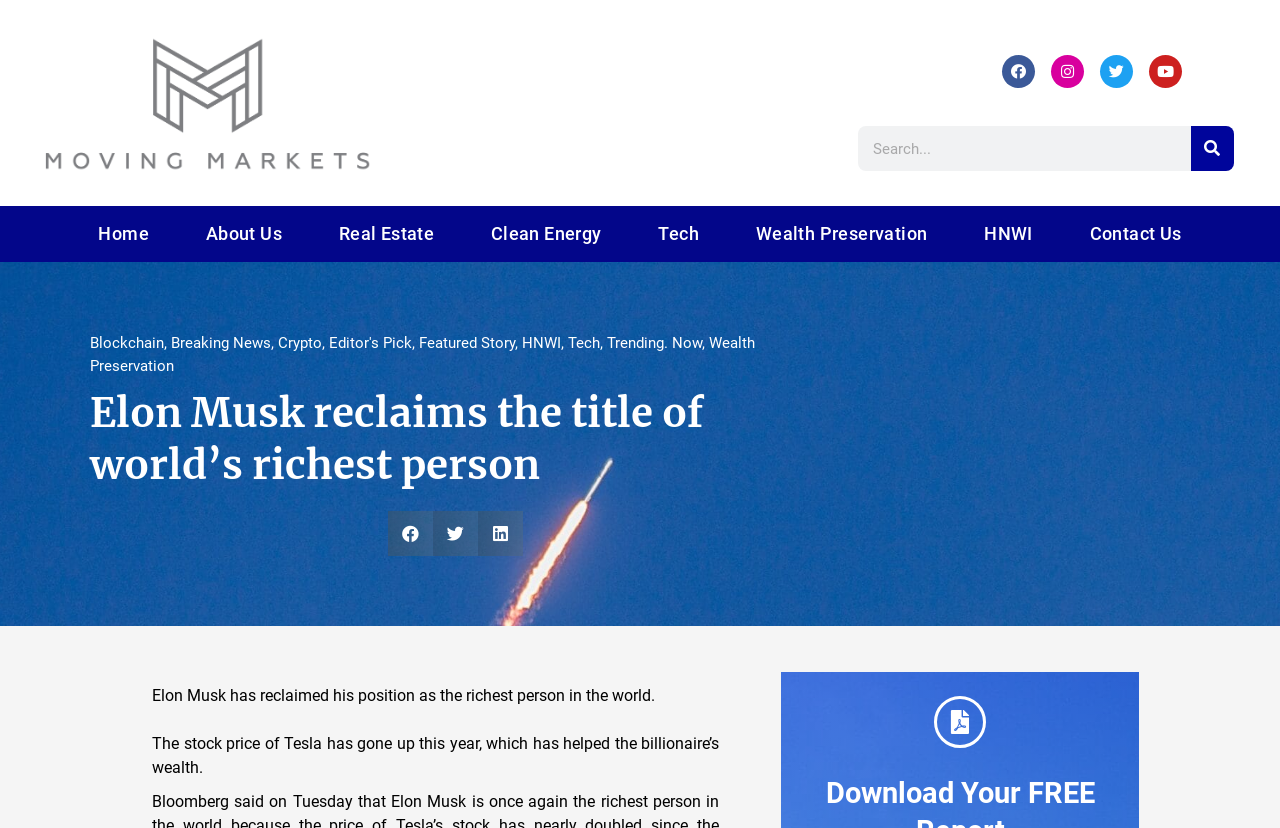Locate the bounding box coordinates of the area that needs to be clicked to fulfill the following instruction: "Check out Breaking News". The coordinates should be in the format of four float numbers between 0 and 1, namely [left, top, right, bottom].

[0.134, 0.403, 0.212, 0.425]